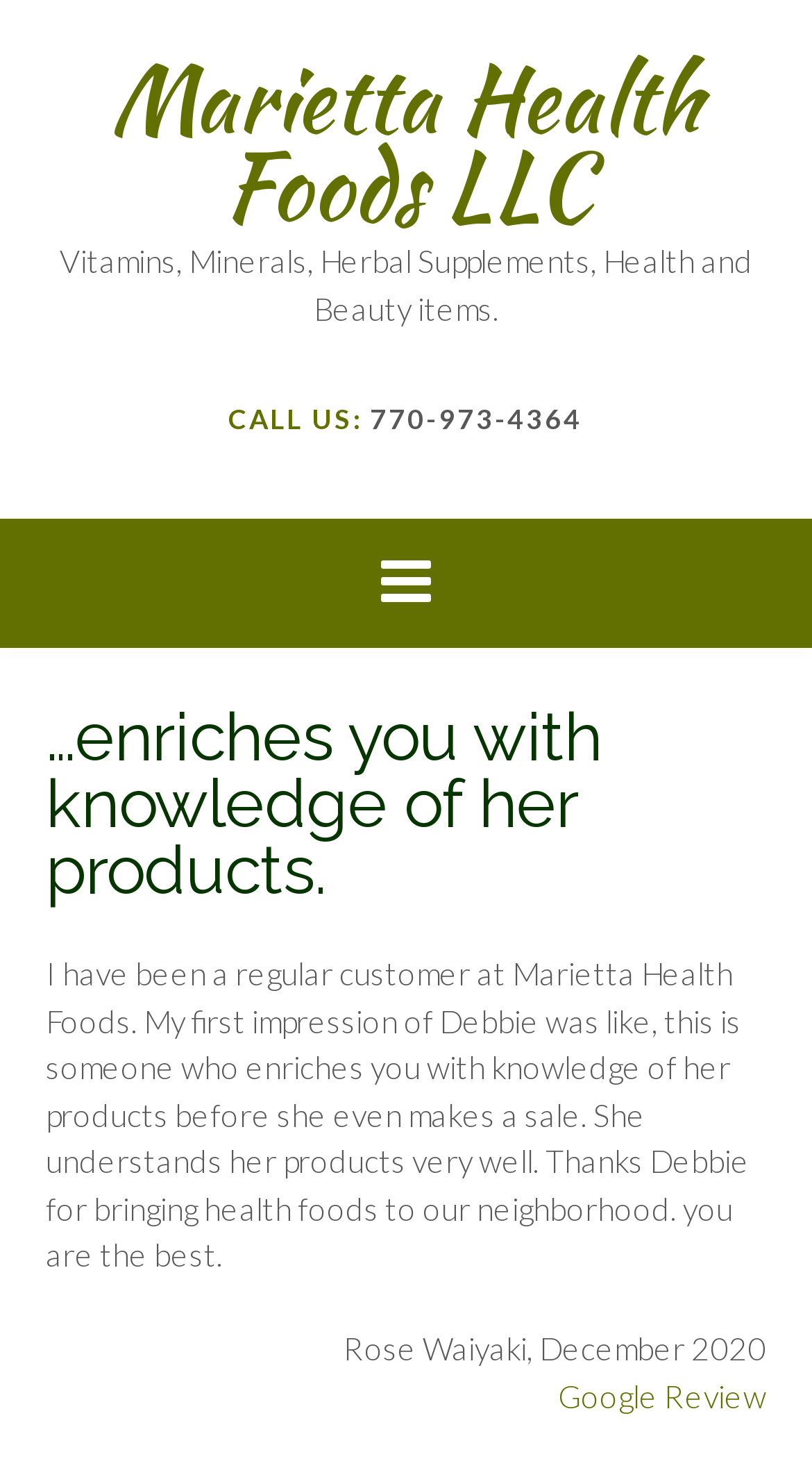What is the name of the person who understands her products well?
By examining the image, provide a one-word or phrase answer.

Debbie